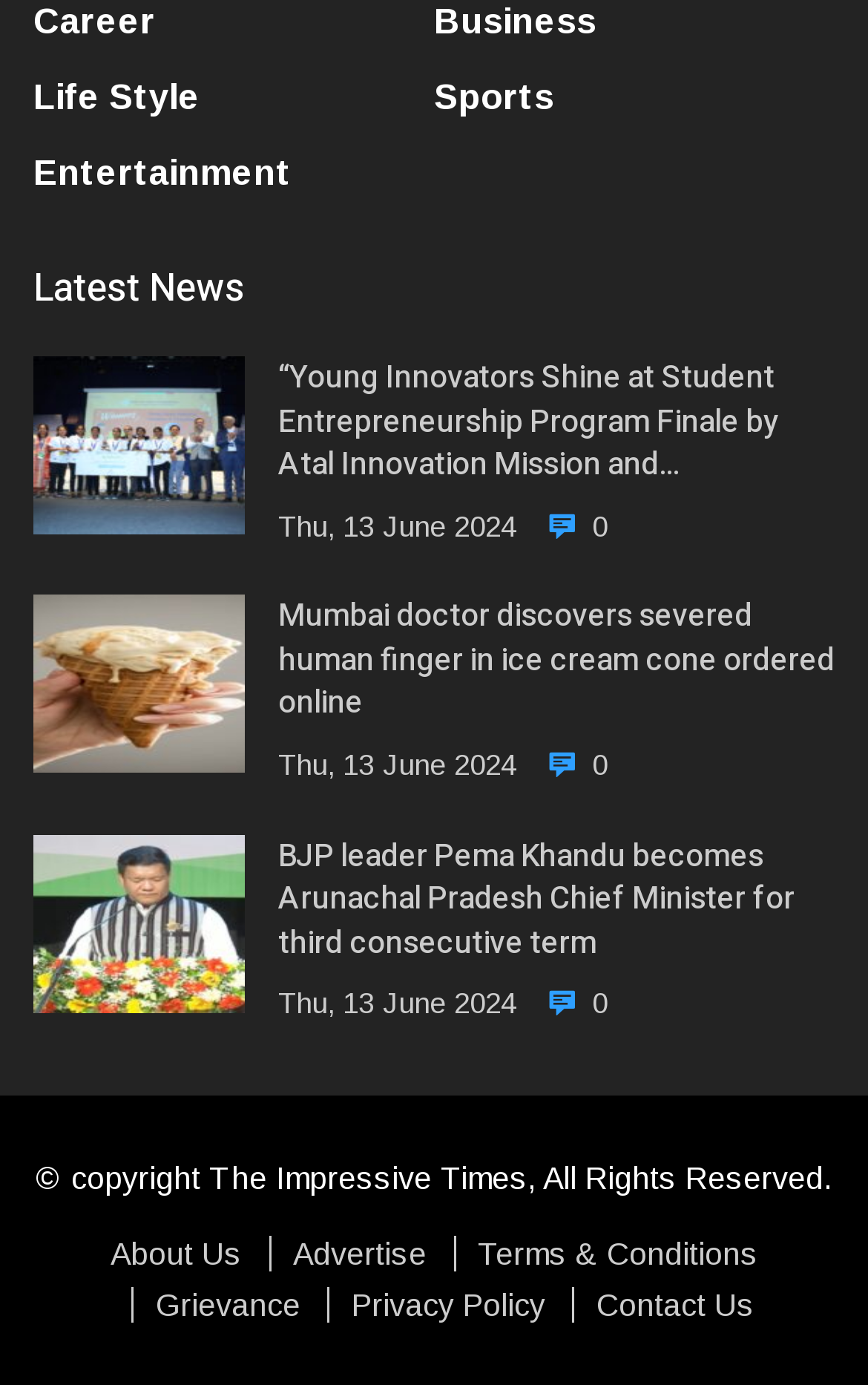Answer this question in one word or a short phrase: What is the date of the news articles?

Thu, 13 June 2024